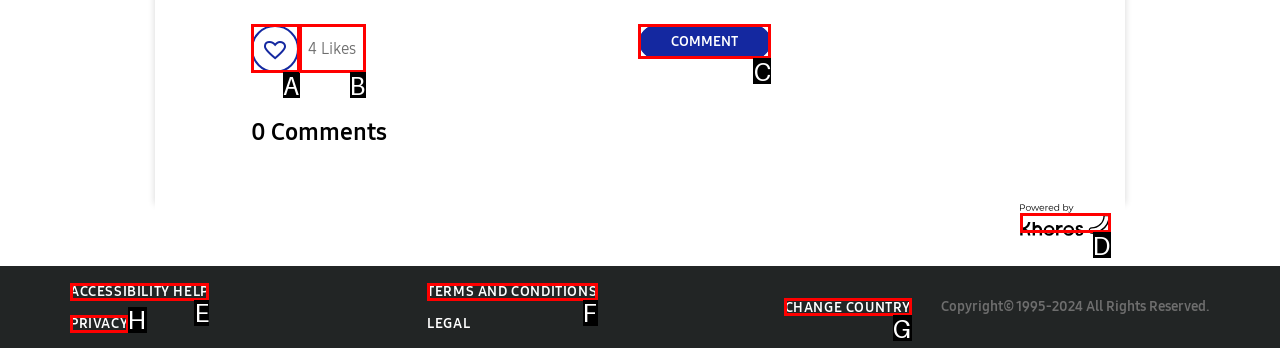Tell me which one HTML element best matches the description: 4 Likes
Answer with the option's letter from the given choices directly.

B